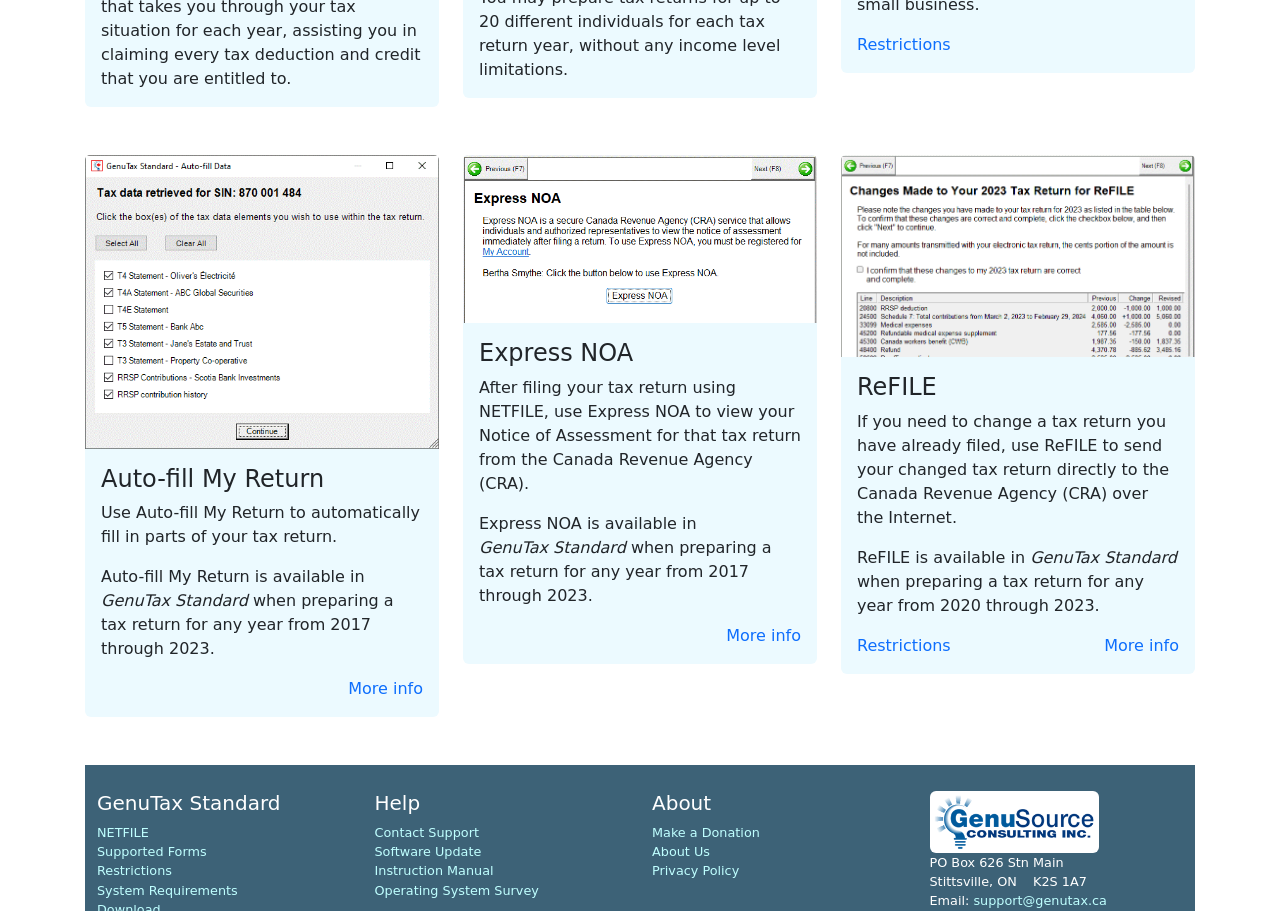Find the bounding box coordinates of the area to click in order to follow the instruction: "Email support".

[0.76, 0.981, 0.865, 0.997]